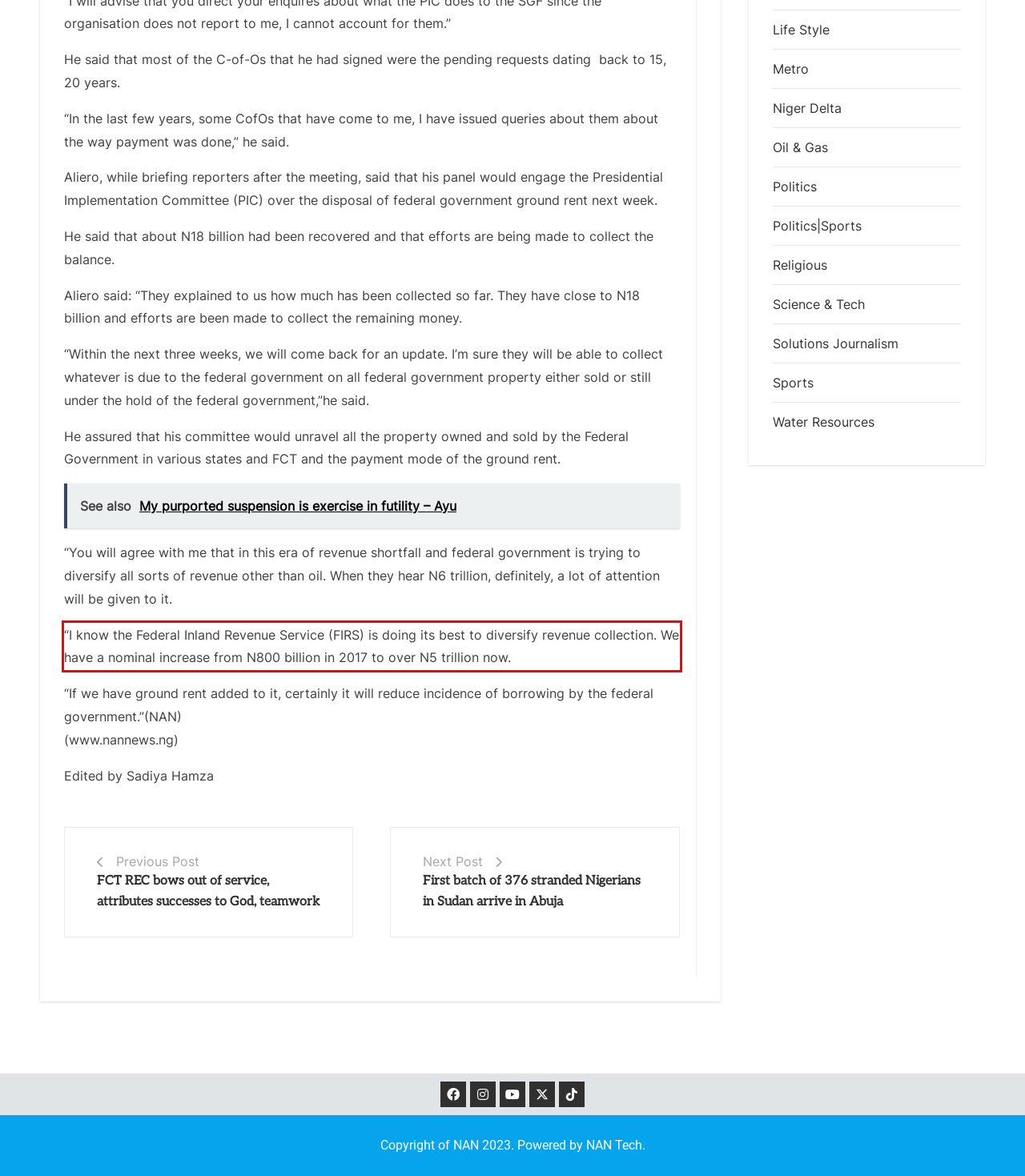Extract and provide the text found inside the red rectangle in the screenshot of the webpage.

“I know the Federal Inland Revenue Service (FIRS) is doing its best to diversify revenue collection. We have a nominal increase from N800 billion in 2017 to over N5 trillion now.